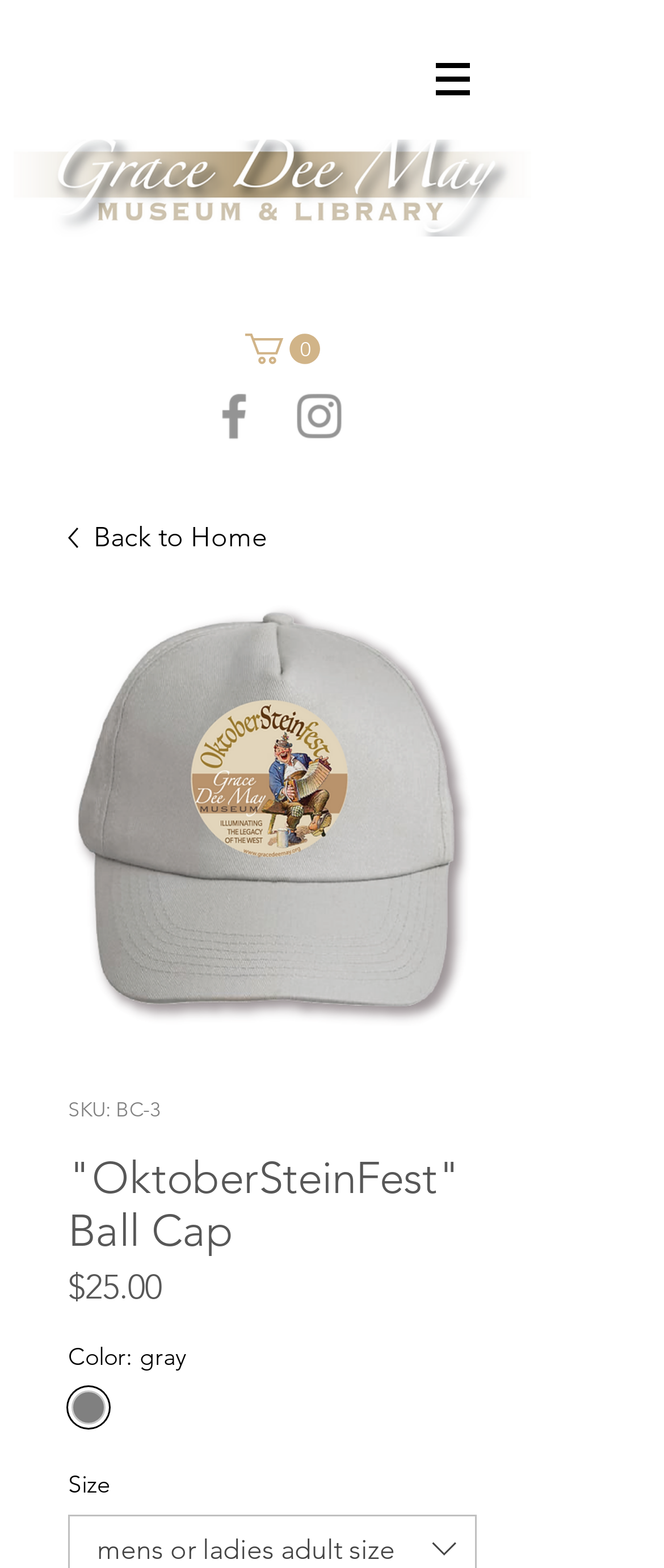Describe all the key features of the webpage in detail.

The webpage is about a product, specifically a "Designer Ball Cap" in adult size, available only from the Grace Dee May Museum. 

At the top left, there is a logo image, "WebLogo2.png". Next to it, on the top right, there is a navigation menu button with a small image inside. 

Below the logo, there is a social bar with two links, "Facebook" and "Instagram", each accompanied by an image. 

On the top center, there is a link to the cart, which currently has 0 items, represented by an SVG icon. 

The main content of the page is dedicated to the product. There is a large image of the "OktoberSteinFest" Ball Cap, taking up most of the page. Above the image, there is a link to go back to the home page, accompanied by a small image. 

Below the image, there are several pieces of information about the product. The product name, "OktoberSteinFest" Ball Cap, is displayed as a heading. The SKU, "BC-3", is listed, followed by the price, "$25.00", and a label "Price". 

Further down, there is a region to select the color, which is currently set to "gray". There is a radio button for the gray color option. Finally, there is a label "Size" below the color selection region.